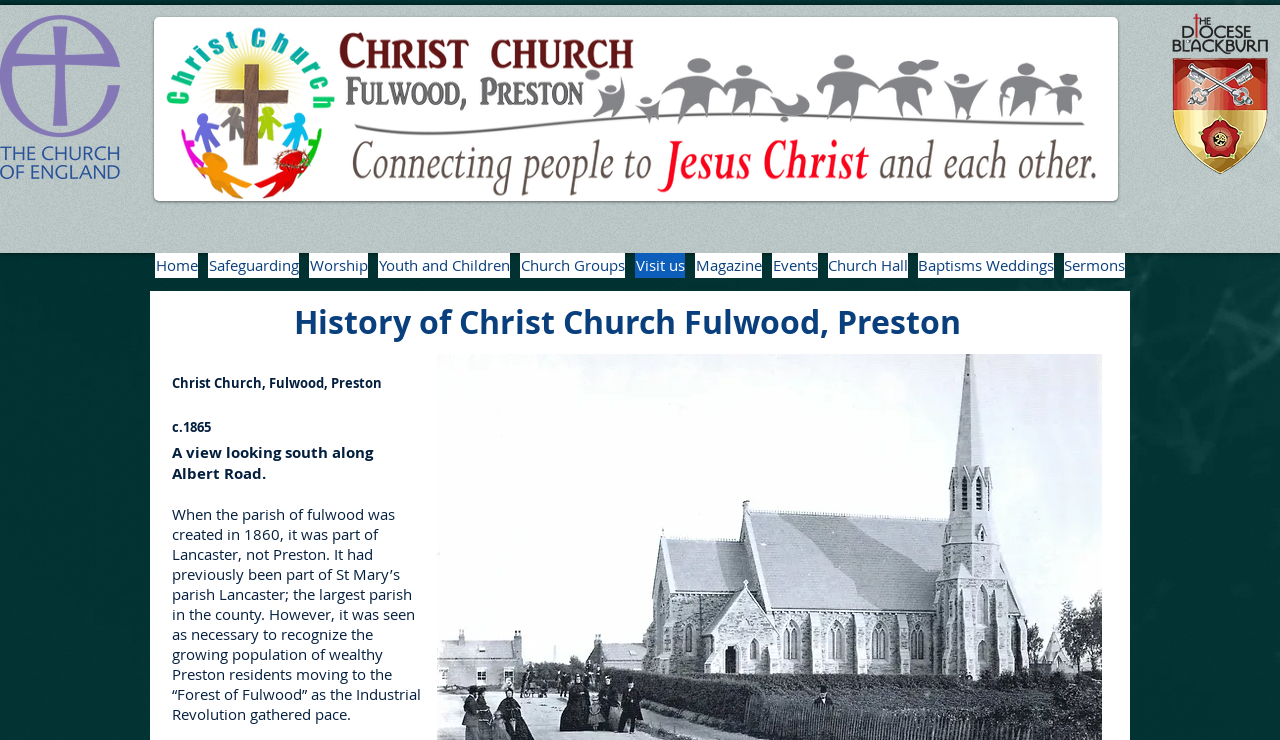Please provide a one-word or phrase answer to the question: 
What is the name of the church?

Christ Church Fulwood